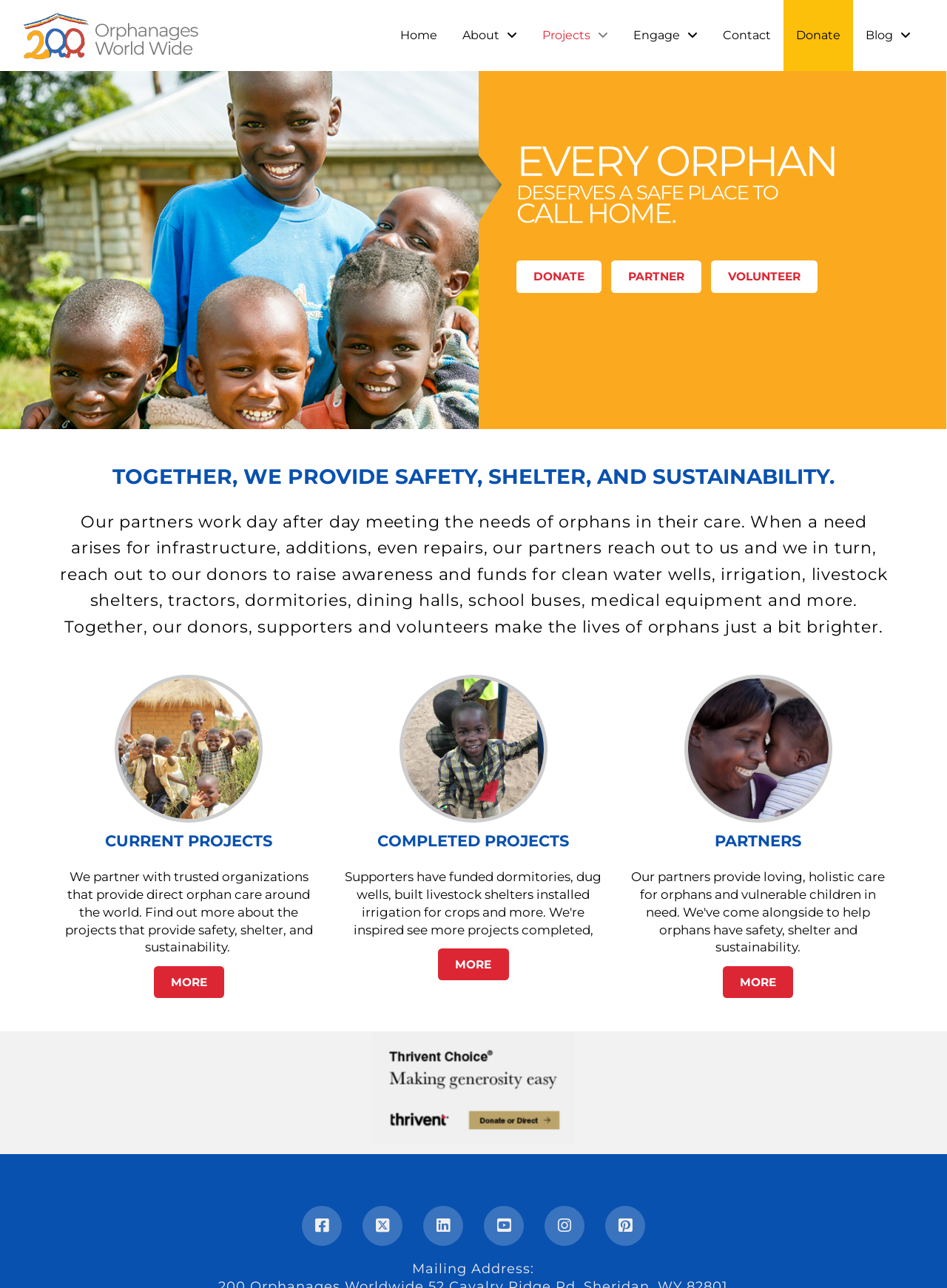Extract the bounding box coordinates of the UI element described: "title="X / Twitter"". Provide the coordinates in the format [left, top, right, bottom] with values ranging from 0 to 1.

[0.383, 0.936, 0.425, 0.967]